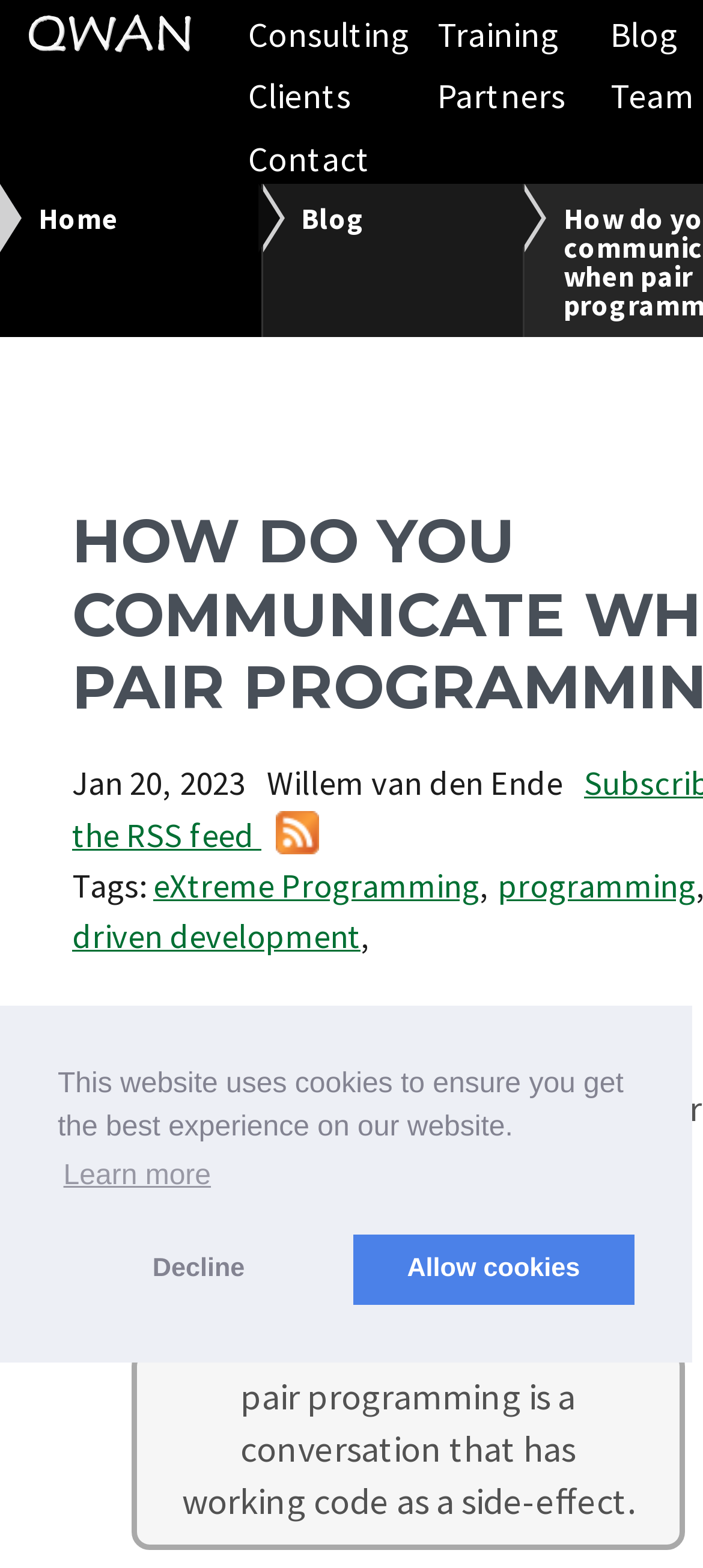What is the name of the company?
Answer with a single word or phrase, using the screenshot for reference.

QWAN